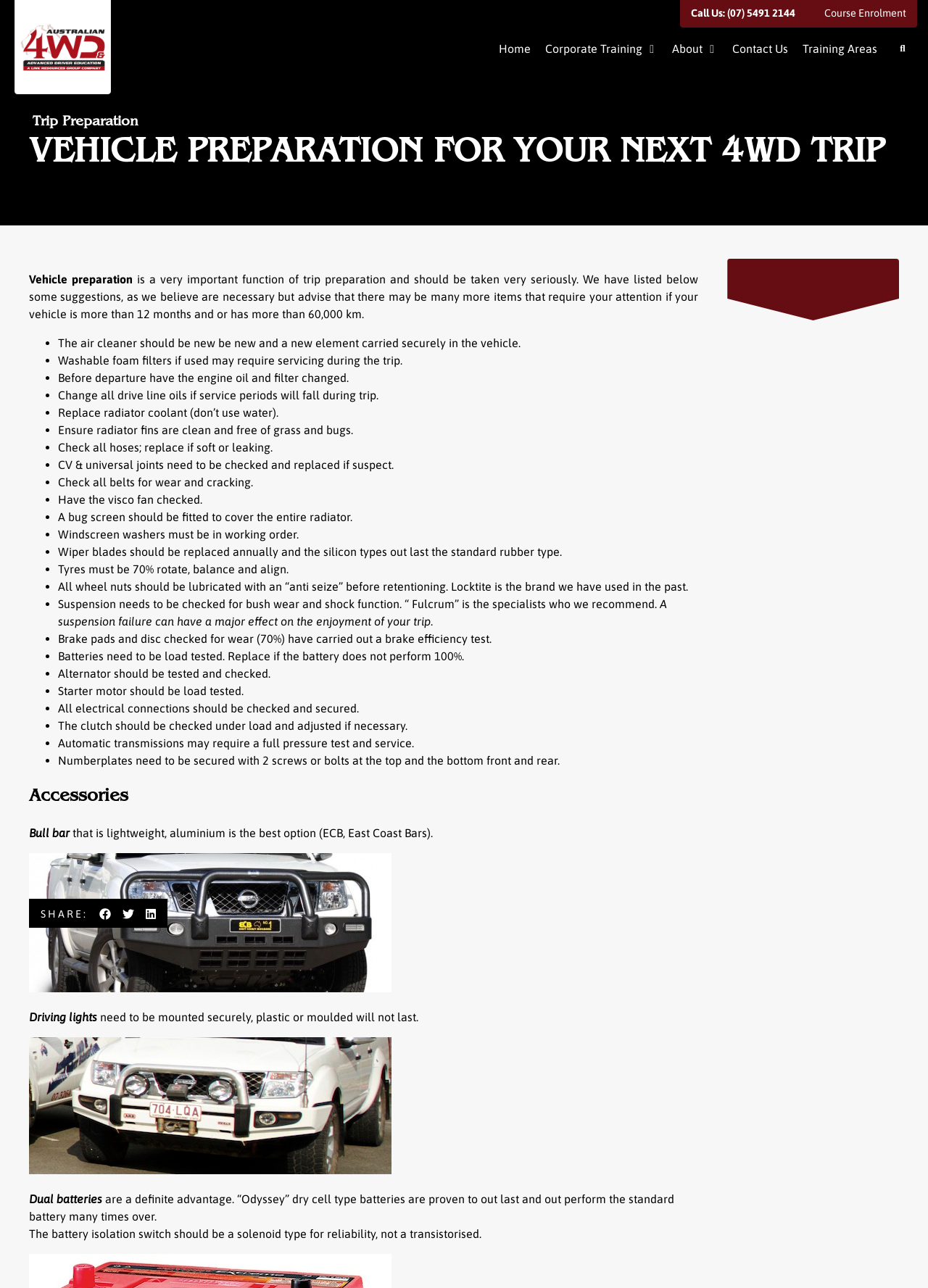Find and specify the bounding box coordinates that correspond to the clickable region for the instruction: "Search for a course".

[0.957, 0.025, 0.988, 0.048]